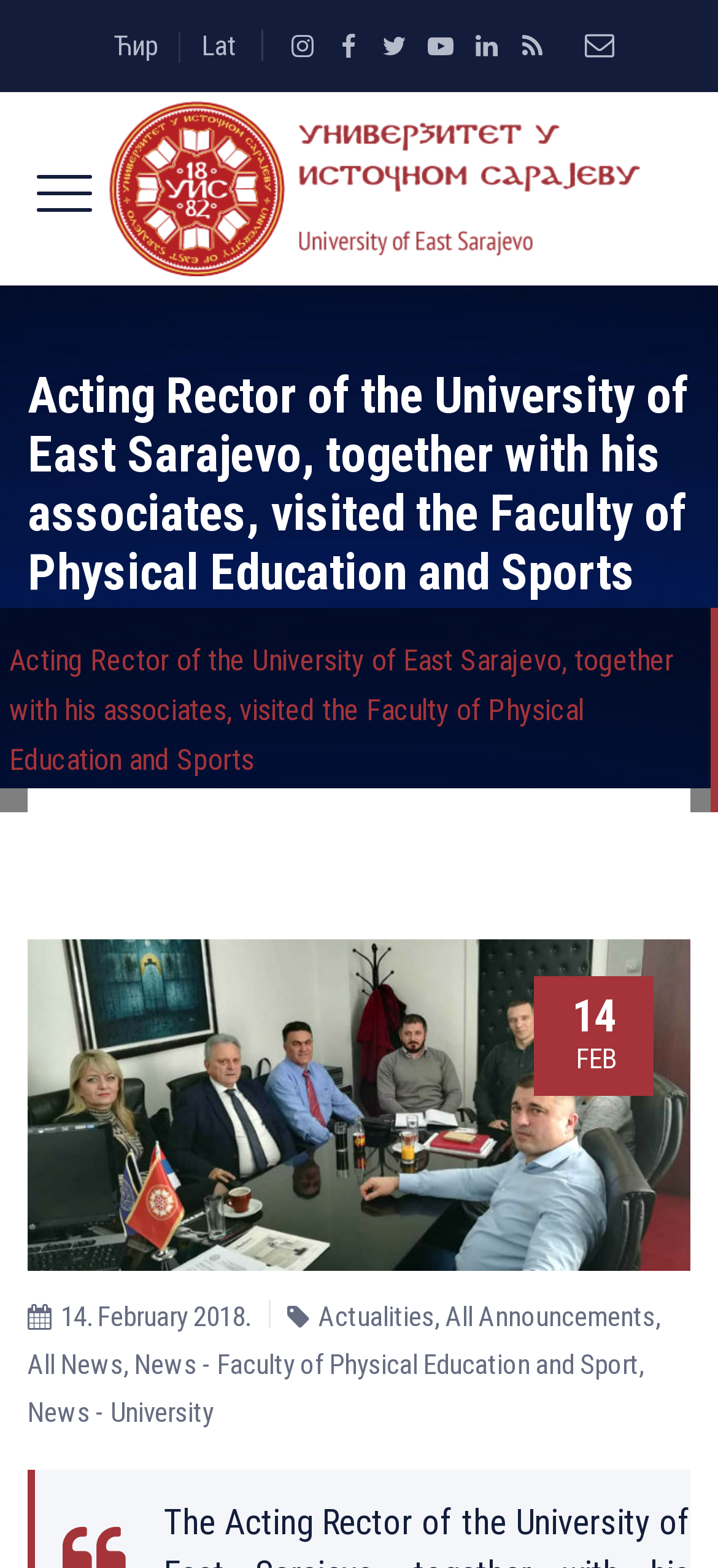Determine the bounding box coordinates in the format (top-left x, top-left y, bottom-right x, bottom-right y). Ensure all values are floating point numbers between 0 and 1. Identify the bounding box of the UI element described by: title="Универзитету у Источном Сарајеву"

[0.108, 0.059, 0.892, 0.182]